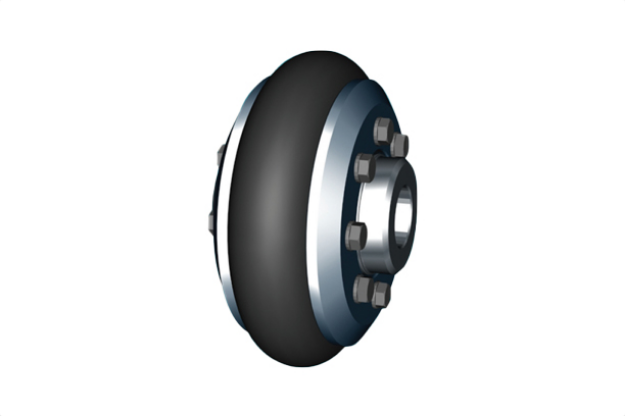Describe the scene in the image with detailed observations.

This image depicts a rubber coupling, a crucial component used in various mechanical applications to connect two shafts while accommodating misalignment, absorbing shock, and reducing vibration. The coupling features a robust design characterized by a central hub surrounded by a flexible rubber element, which plays a vital role in maintaining operational efficiency. Regular inspection of rubber couplings is essential to identify visible cracks, reduced flexibility, or unusual noises, all of which can indicate wear and potential failure. Such proactive measures help ensure optimal machinery performance and longevity, as well as avoidance of costly operational disruptions.